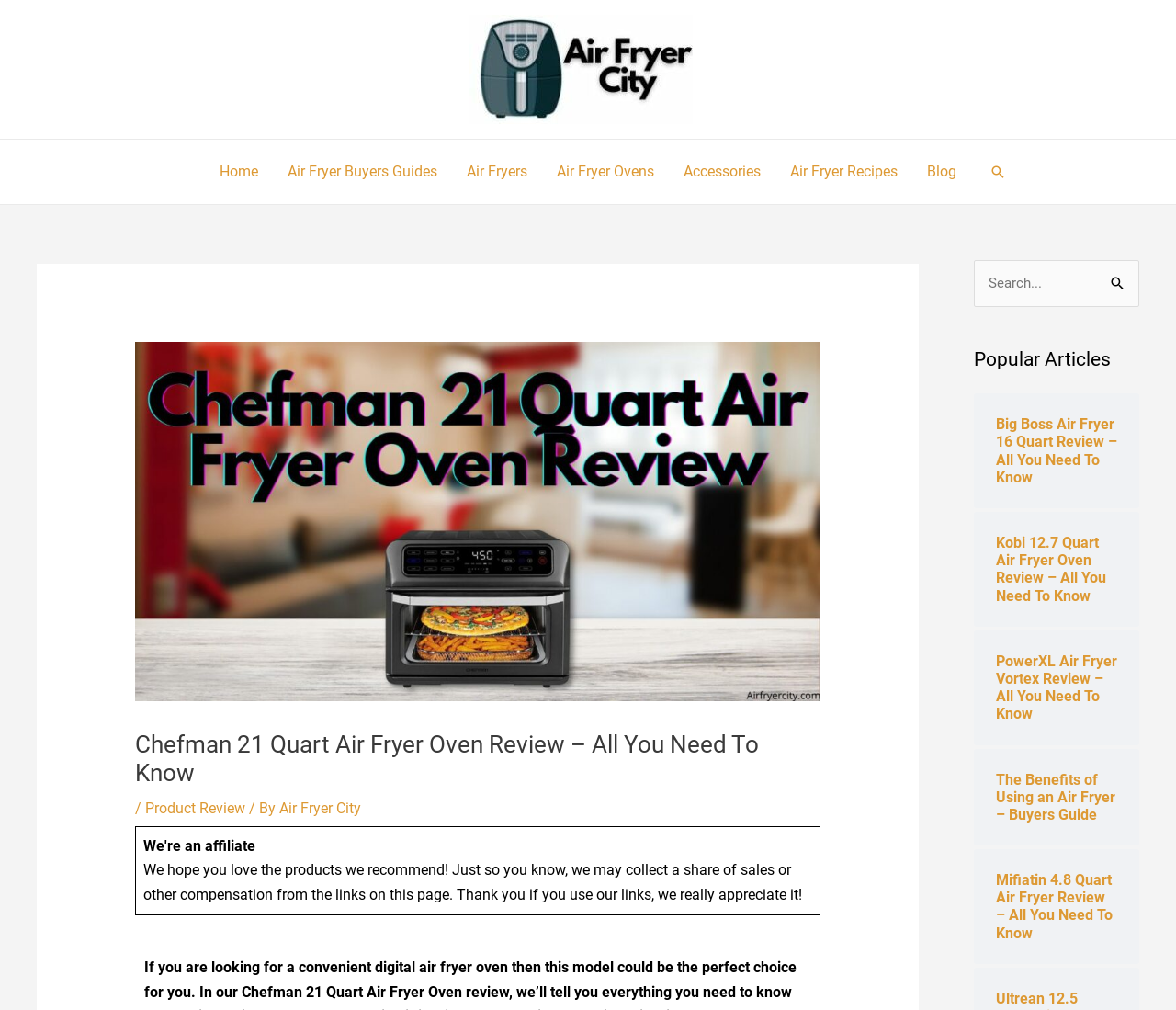Detail the features and information presented on the webpage.

This webpage is a review of the Chefman 21 Quart Air Fryer Oven. At the top left corner, there is an "Air fryer city logo" image, and next to it, a navigation menu with links to "Home", "Air Fryer Buyers Guides", "Air Fryers", "Air Fryer Ovens", "Accessories", "Air Fryer Recipes", and "Blog". 

On the top right corner, there is a search icon link. Below it, there is a header section with a large image of the Chefman 21 Quart Air Fryer Oven, a heading that reads "Chefman 21 Quart Air Fryer Oven Review – All You Need To Know", and a subheading that indicates the review is by "Air Fryer City". 

Below the header section, there is a disclaimer text that explains the website's affiliate policy. 

On the right side of the page, there is a complementary section that contains a search box with a label "Search for:", a search button, and a heading that reads "Popular Articles". Below the heading, there are five links to other air fryer-related articles, including reviews of other air fryer models and a buyer's guide.